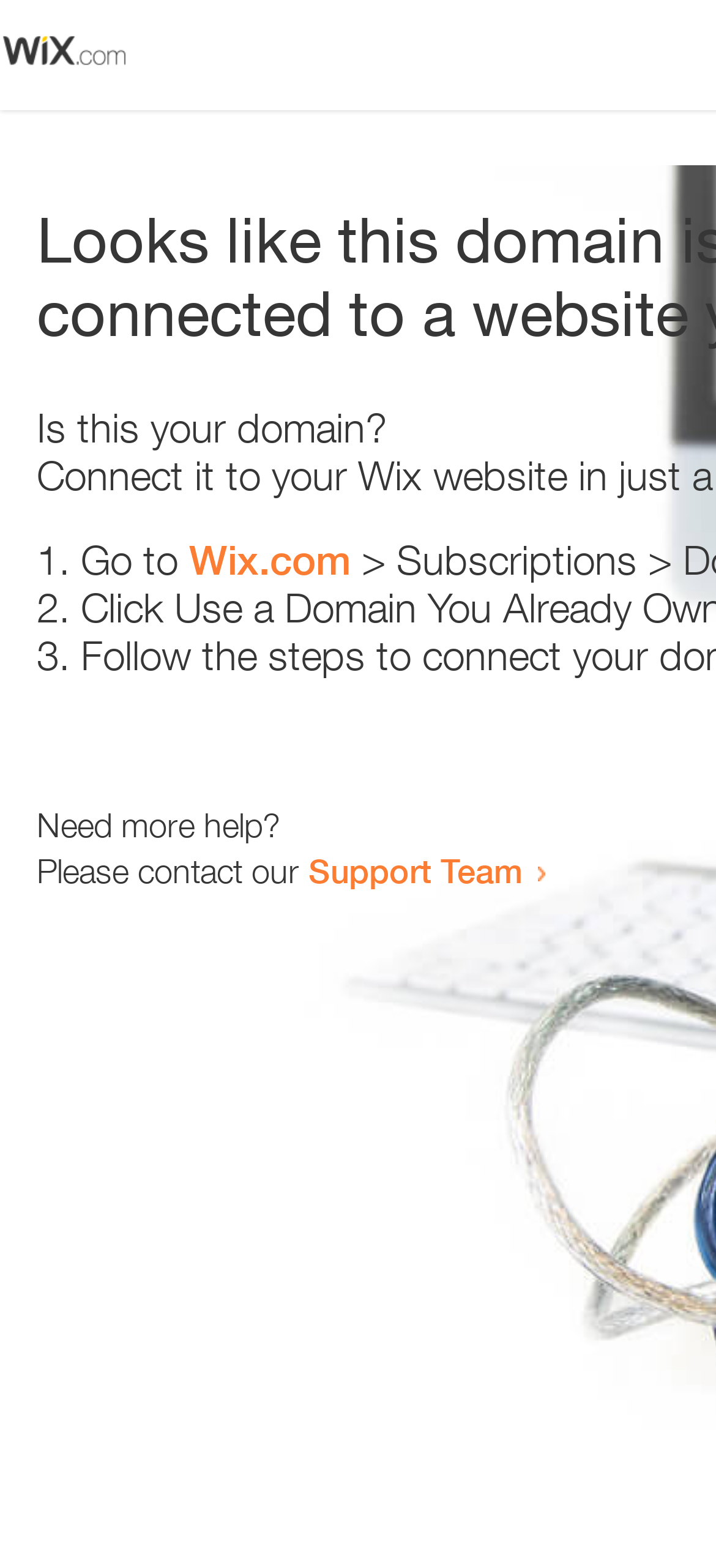How many list markers are present? Based on the screenshot, please respond with a single word or phrase.

3